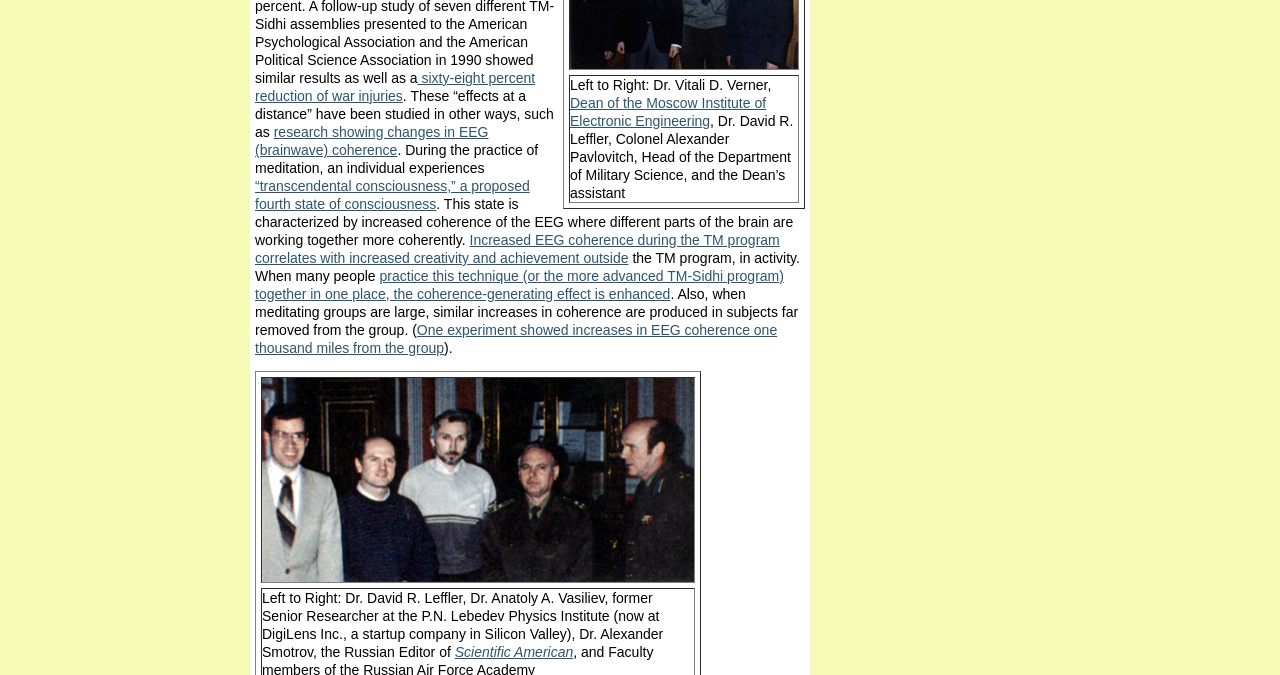Can you find the bounding box coordinates for the element that needs to be clicked to execute this instruction: "Explore the concept of transcendental consciousness"? The coordinates should be given as four float numbers between 0 and 1, i.e., [left, top, right, bottom].

[0.199, 0.263, 0.414, 0.314]